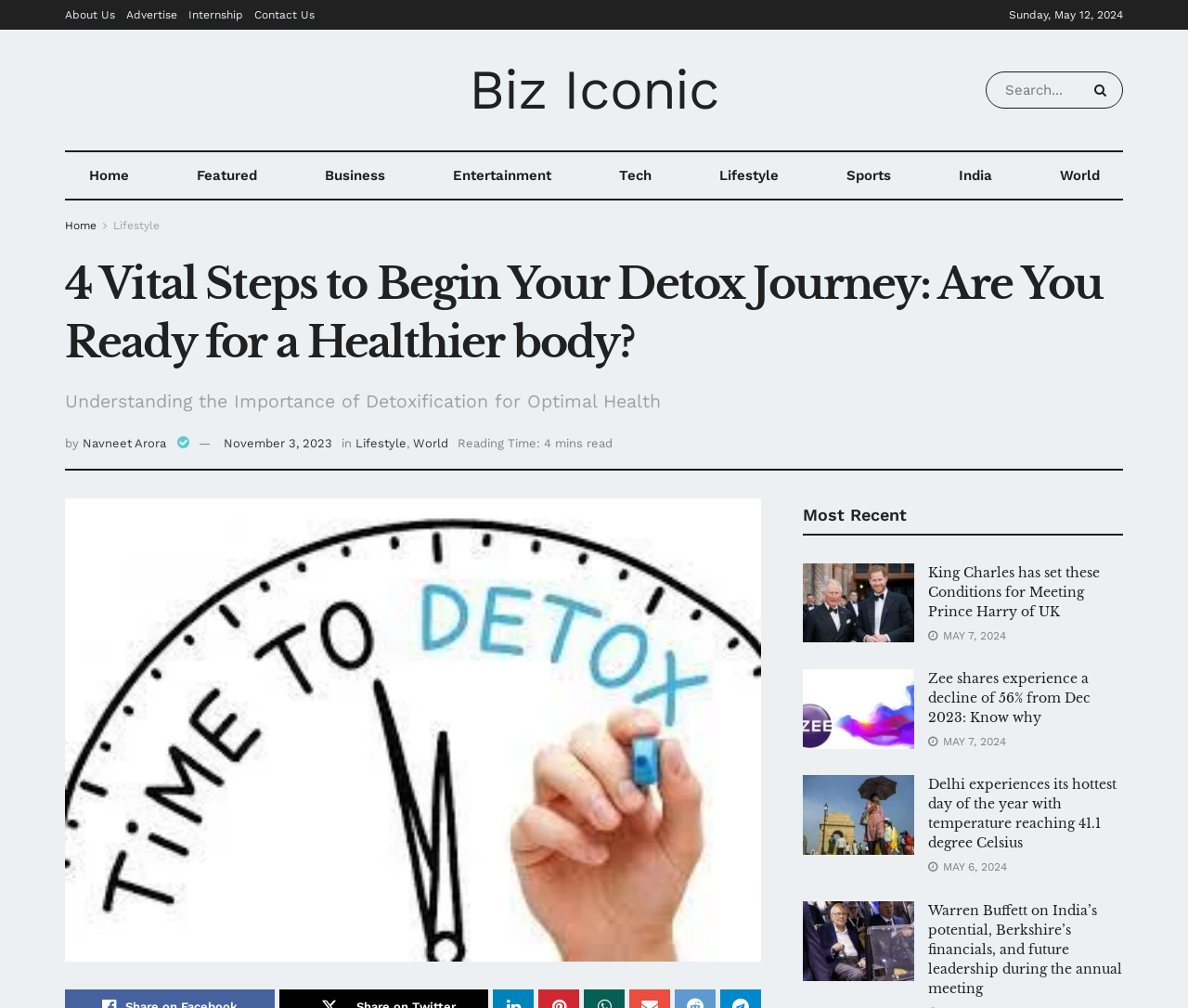Extract the bounding box coordinates for the UI element described by the text: "name="s" placeholder="Search..."". The coordinates should be in the form of [left, top, right, bottom] with values between 0 and 1.

[0.83, 0.071, 0.945, 0.108]